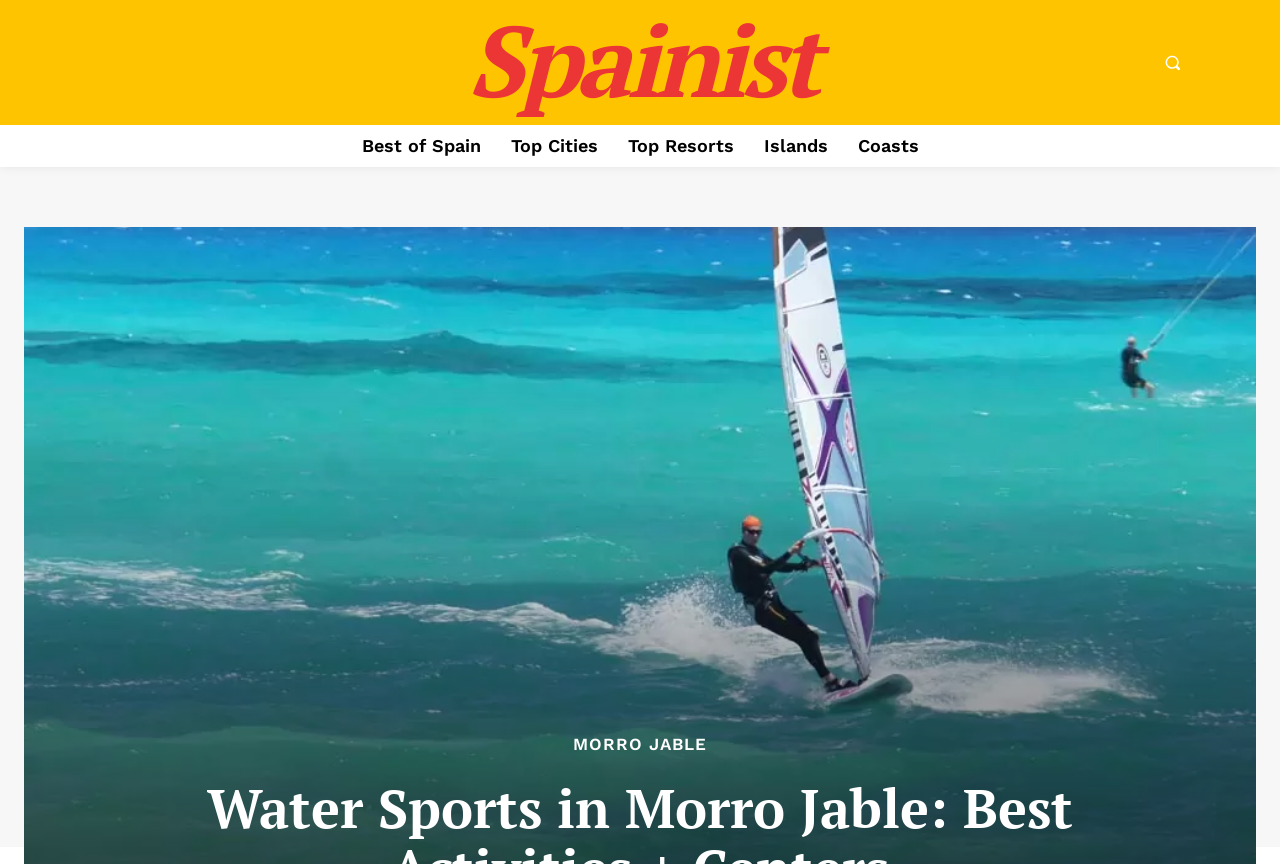Summarize the webpage comprehensively, mentioning all visible components.

The webpage is about water sports activities in Morro Jable, Spain. At the top left, there is a link to "Spainist". Next to it, on the top right, is a search button with a small icon. Below the search button, there are five links in a row, including "Best of Spain", "Top Cities", "Top Resorts", "Islands", and "Coasts". 

In the main content area, there is a prominent link to "MORRO JABLE", which is likely a main topic of the webpage. The webpage seems to be a guide or directory for water sports activities in Morro Jable, as suggested by the meta description.